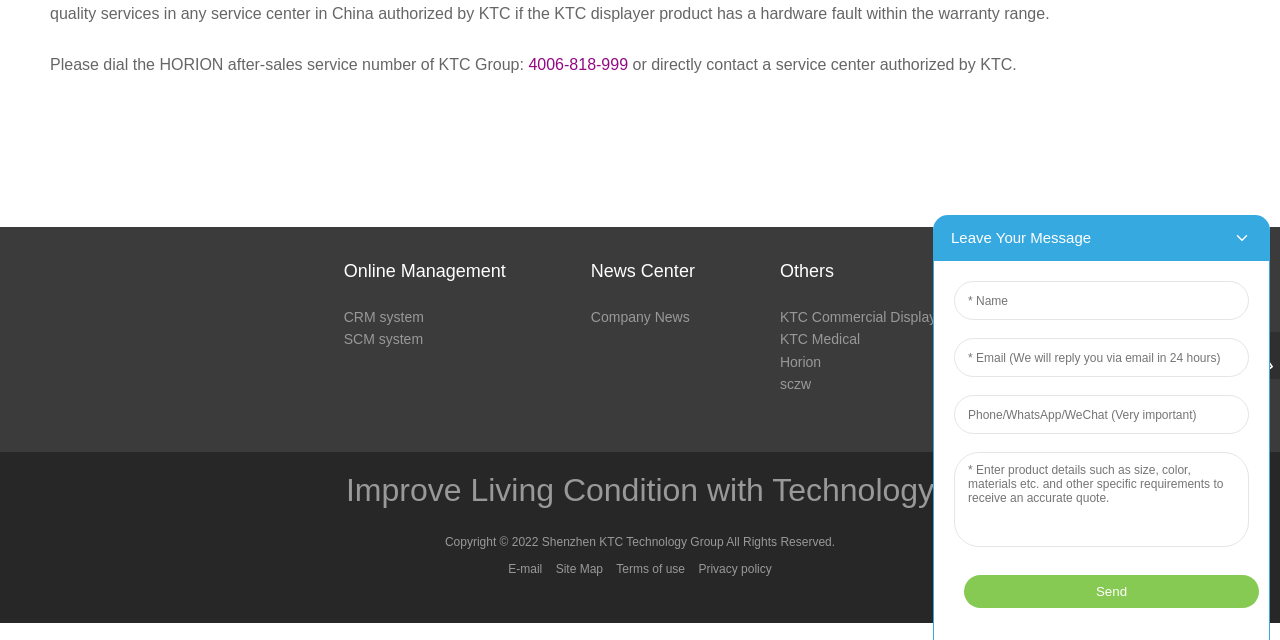Identify the bounding box of the HTML element described here: "KTC Commercial Display". Provide the coordinates as four float numbers between 0 and 1: [left, top, right, bottom].

[0.609, 0.482, 0.731, 0.507]